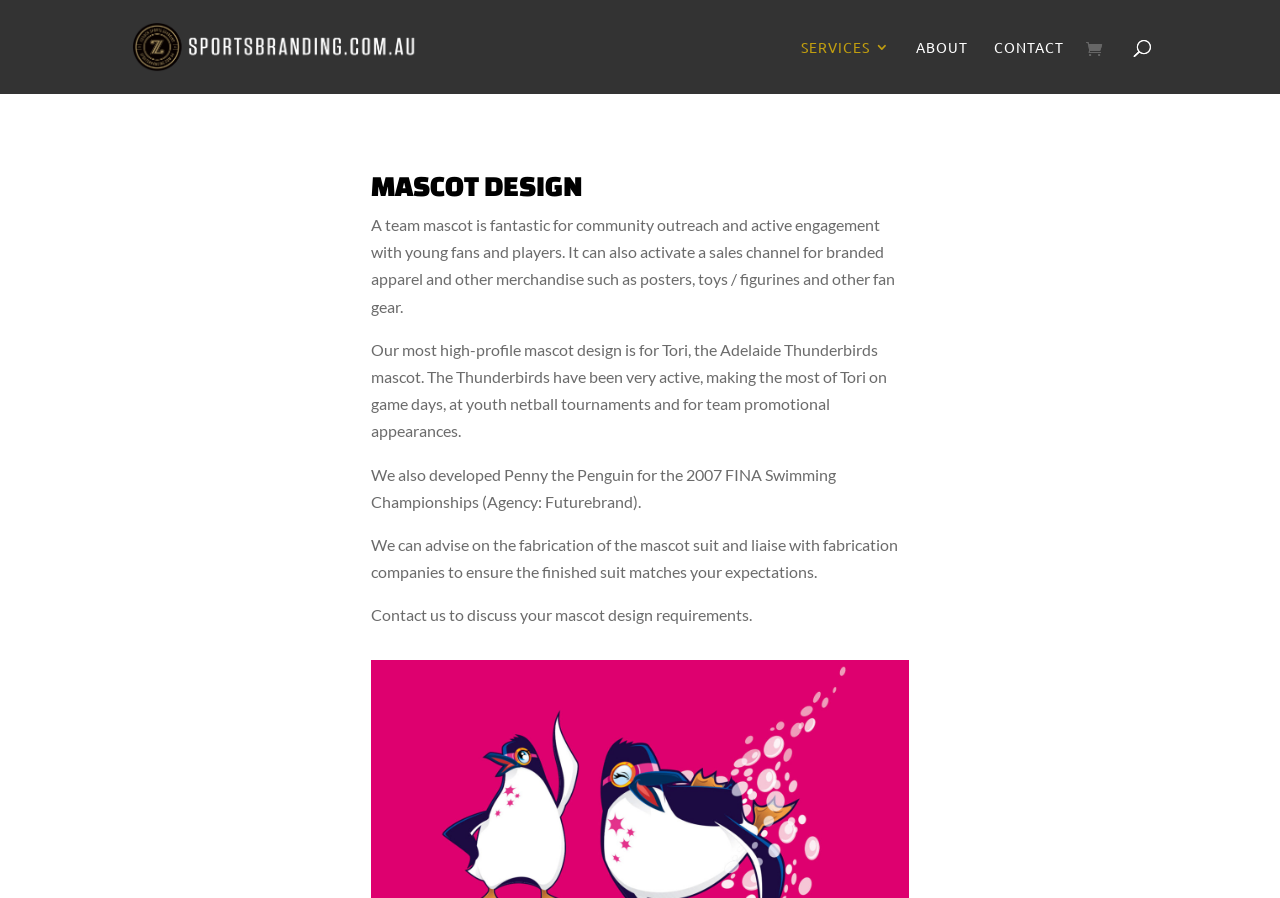Give a detailed overview of the webpage's appearance and contents.

The webpage is about Mascot Design by Ziersch Sports Branding. At the top left, there is a logo of Ziersch Sports Branding, which is an image accompanied by a link with the same name. 

Below the logo, there are four navigation links: SERVICES, ABOUT, CONTACT, and a search icon. These links are aligned horizontally and are positioned at the top of the page.

The main content of the page is divided into sections. The first section has a heading "MASCOT DESIGN" and is located at the top center of the page. Below the heading, there is a paragraph of text that explains the benefits of having a team mascot, including community outreach and sales opportunities.

The next section is about a specific mascot design, Tori, the Adelaide Thunderbirds mascot. This section is positioned below the previous paragraph and has a similar width. There is a description of how the Thunderbirds have utilized Tori for various events and promotions.

Following this section, there is another section about a different mascot design, Penny the Penguin, which was developed for the 2007 FINA Swimming Championships. This section is positioned below the previous one and has a similar width.

The final section is about the fabrication of mascot suits and has a link to "Contact us" to discuss mascot design requirements. This section is positioned at the bottom center of the page.